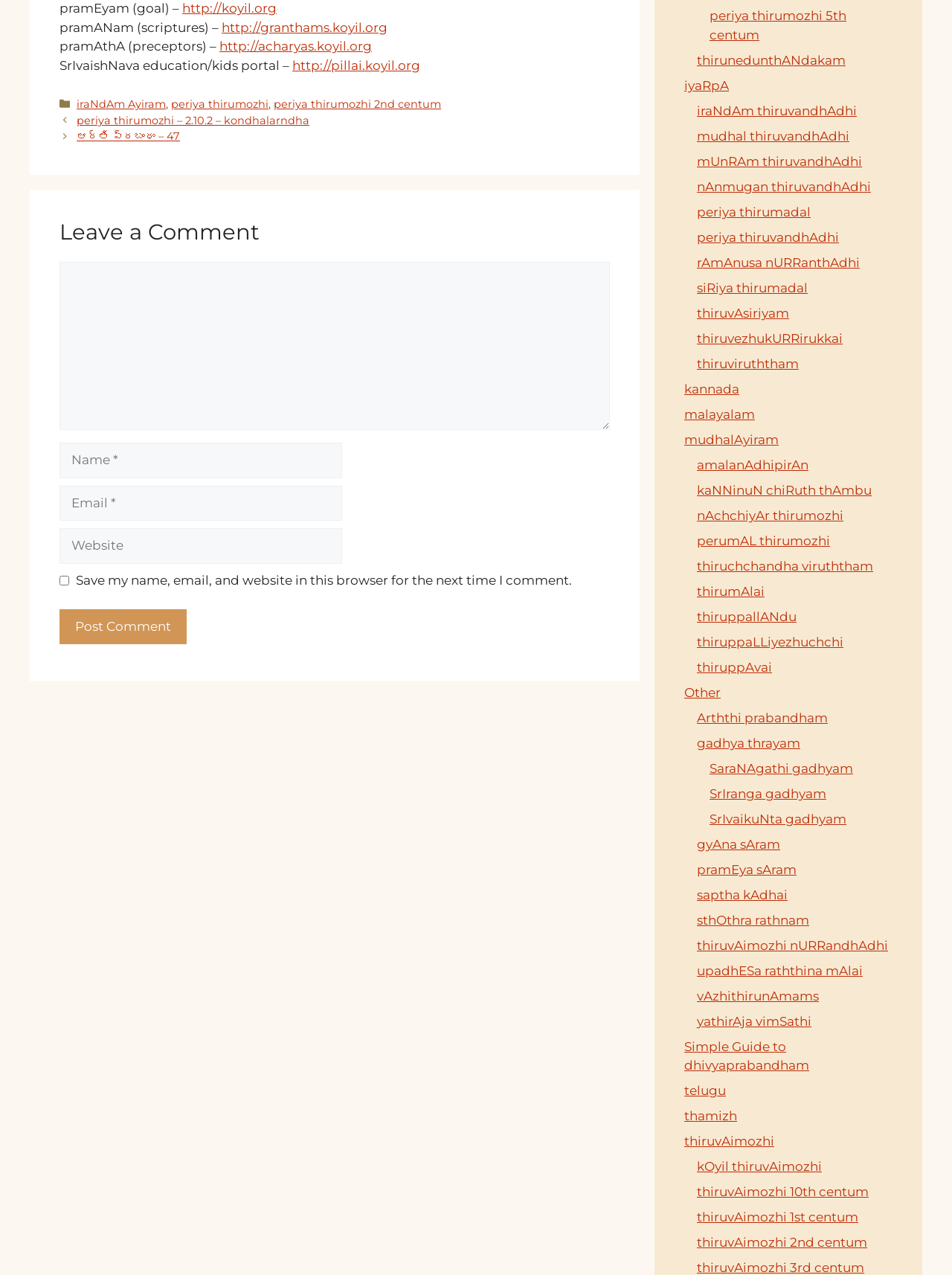Please find the bounding box coordinates of the element that you should click to achieve the following instruction: "Click on the 'iraNdAm Ayiram' link". The coordinates should be presented as four float numbers between 0 and 1: [left, top, right, bottom].

[0.081, 0.076, 0.174, 0.087]